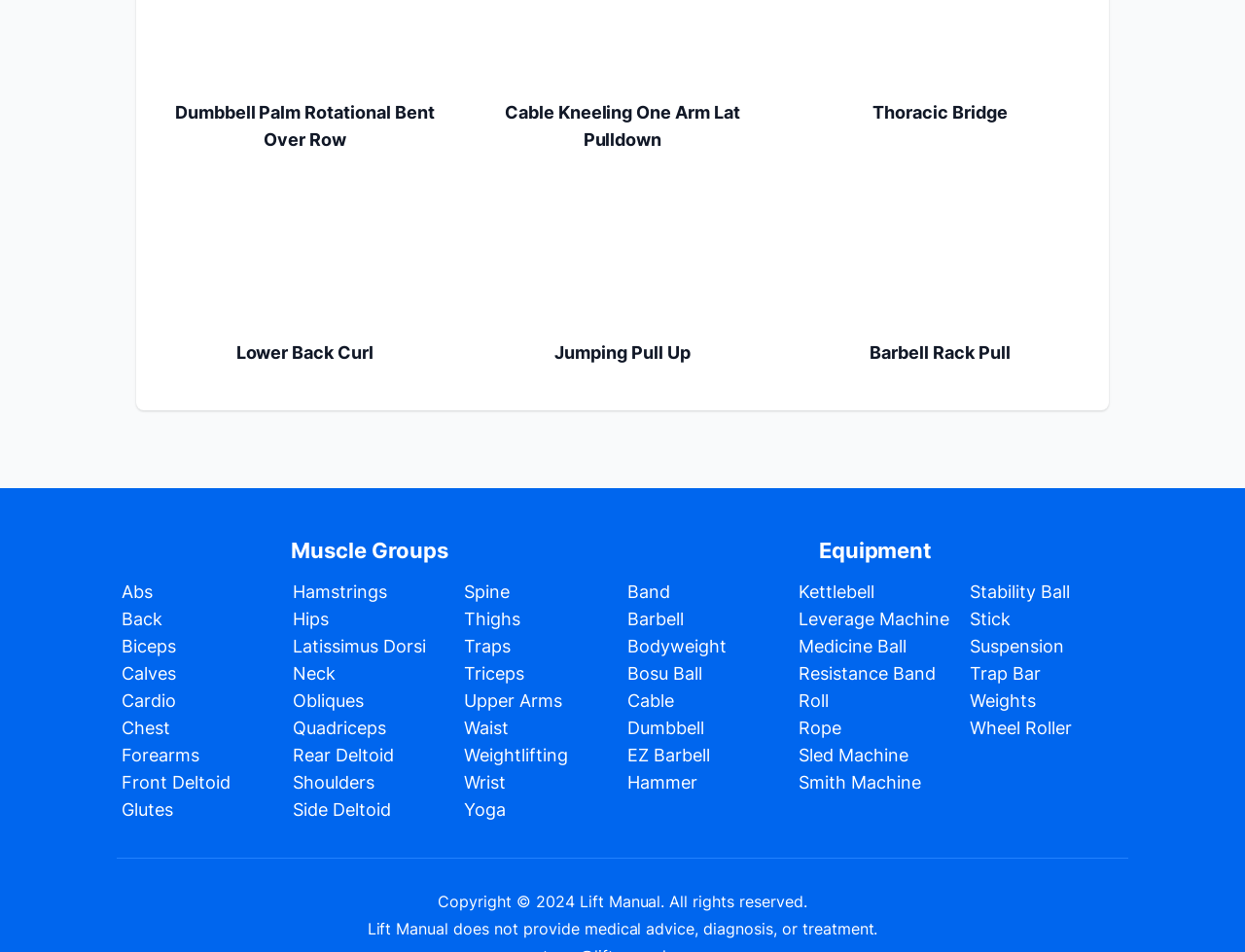What is the name of the exercise with the image at coordinates [0.125, 0.187, 0.365, 0.351]?
Please use the visual content to give a single word or phrase answer.

Lower Back Curl